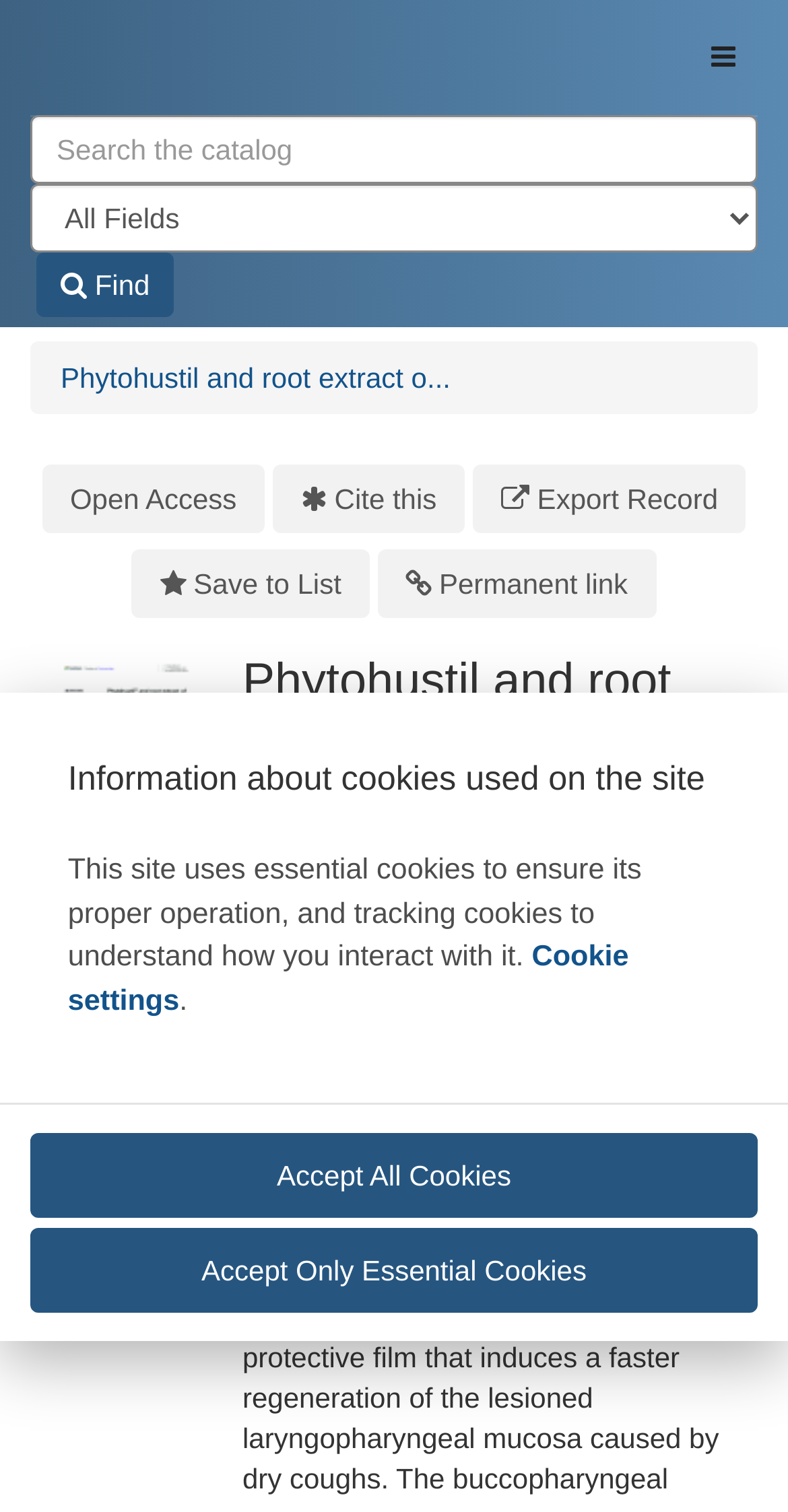Please determine the bounding box coordinates of the element to click in order to execute the following instruction: "Find a publication". The coordinates should be four float numbers between 0 and 1, specified as [left, top, right, bottom].

[0.046, 0.167, 0.221, 0.21]